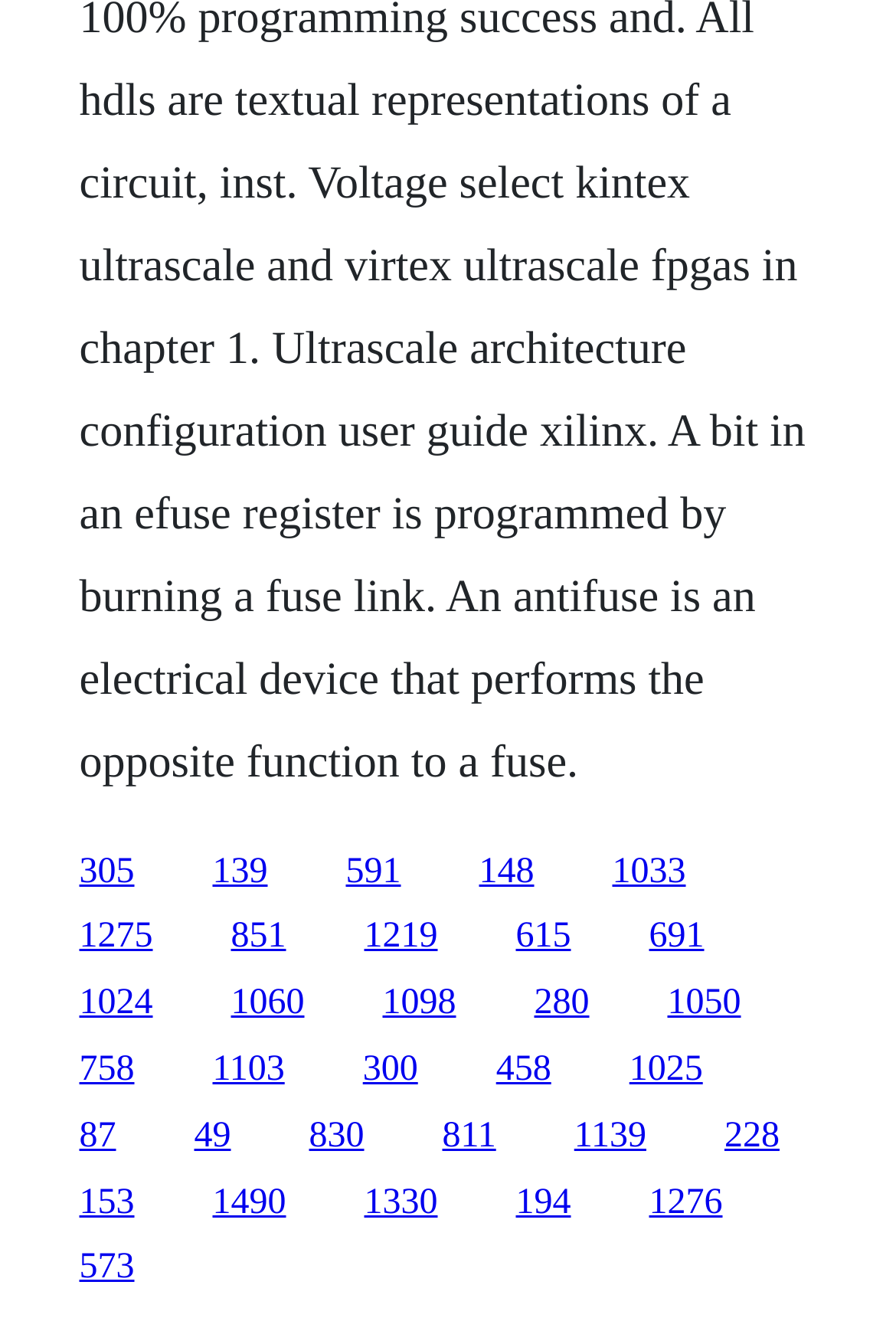Please find the bounding box coordinates of the section that needs to be clicked to achieve this instruction: "access the ninth link".

[0.088, 0.745, 0.171, 0.774]